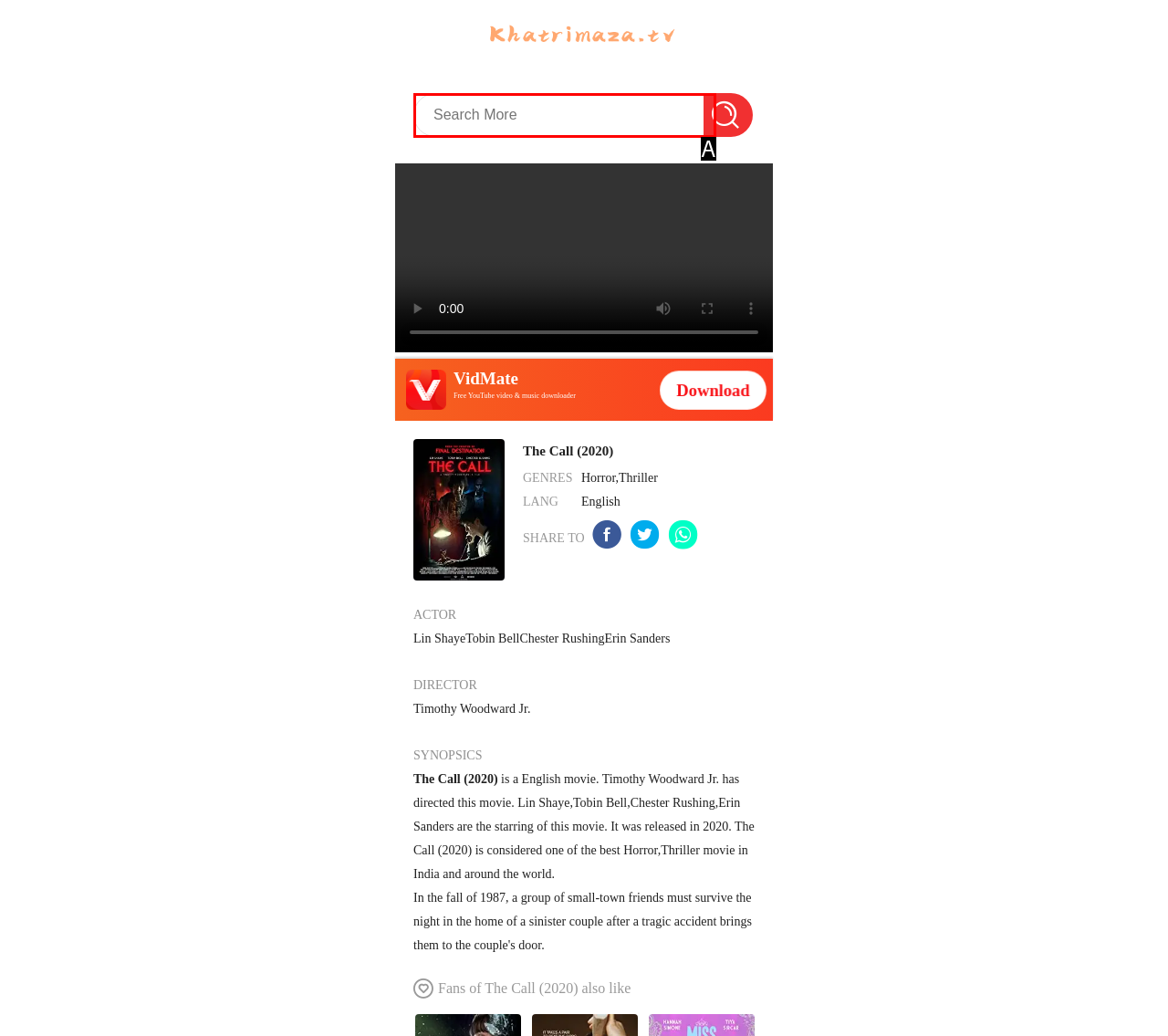Select the option that fits this description: placeholder="Search More"
Answer with the corresponding letter directly.

A